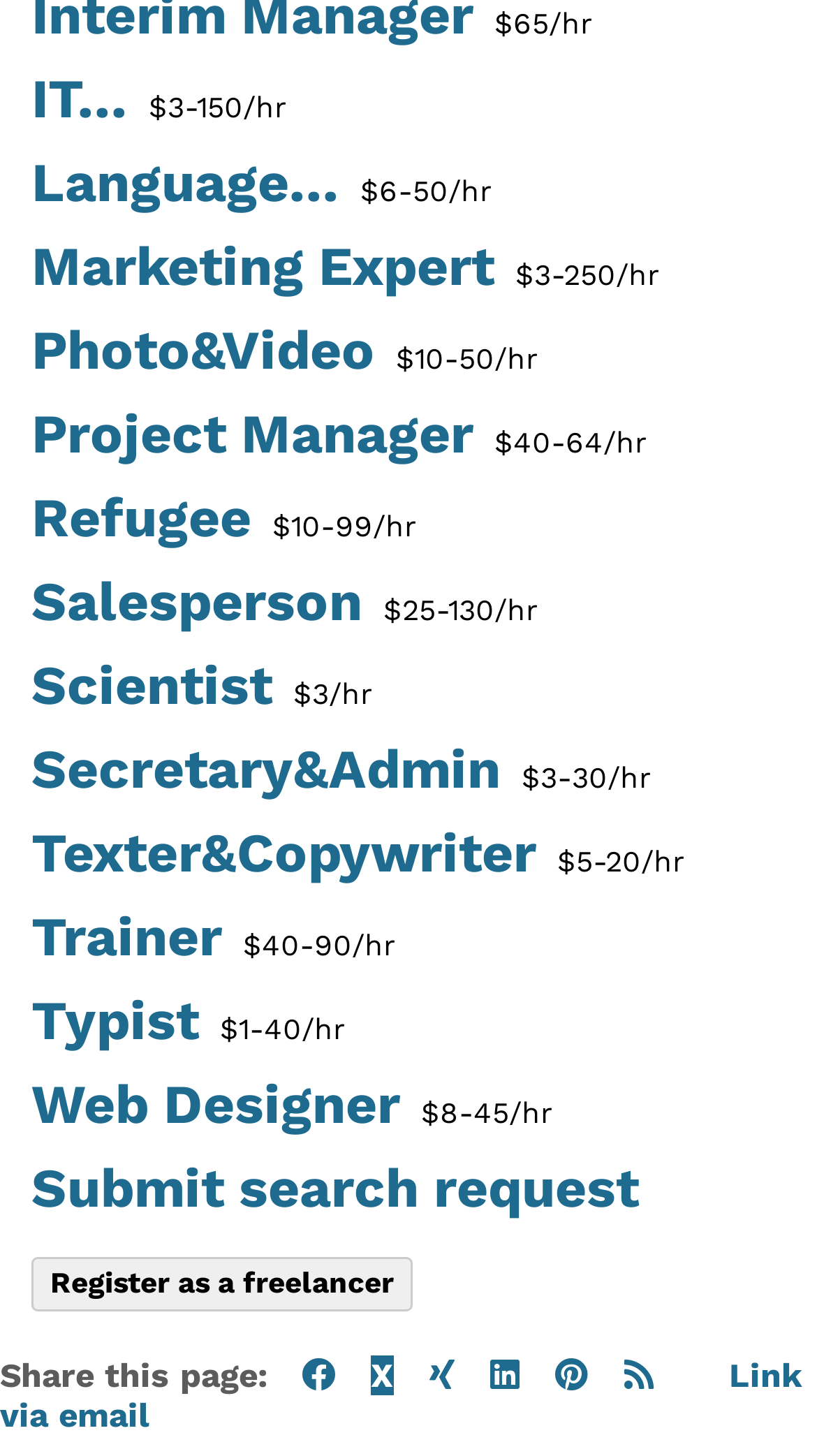What is the highest hourly rate?
Using the details from the image, give an elaborate explanation to answer the question.

I looked at the hourly rates listed for each job category and found that the highest rate is $250/hr, which is listed for the Marketing Expert category.